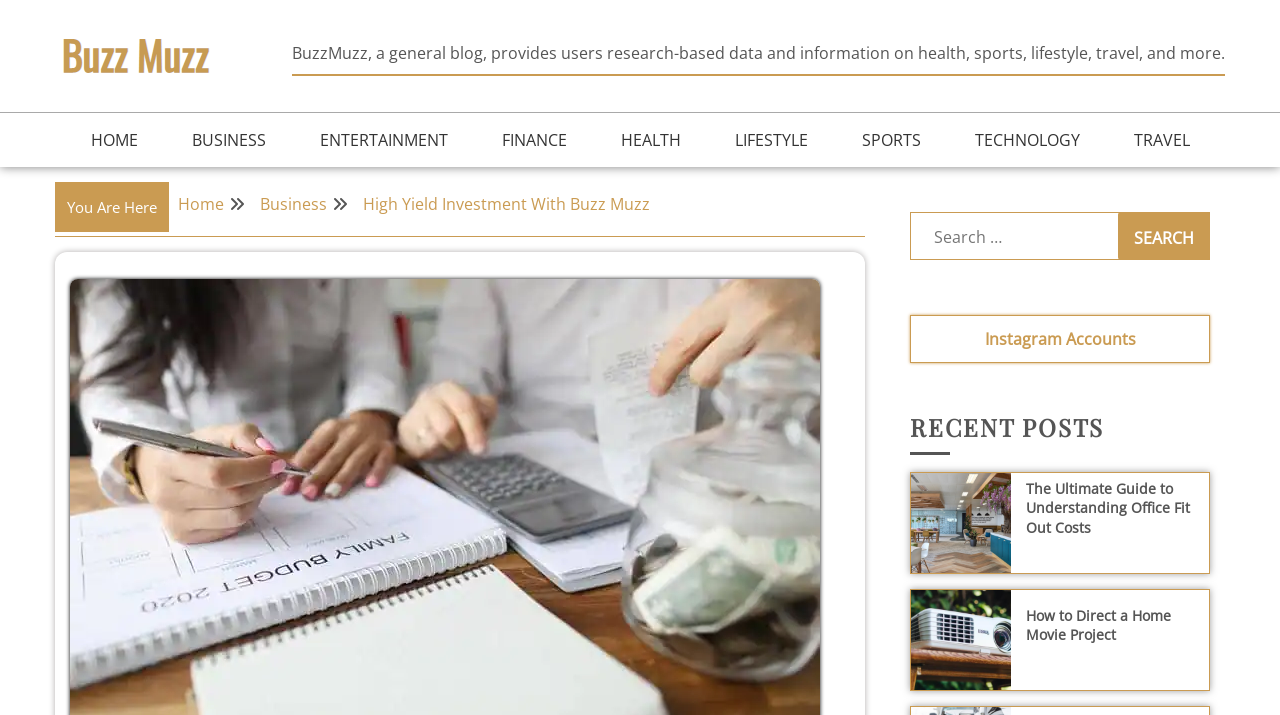Locate the bounding box coordinates of the area where you should click to accomplish the instruction: "Go to the home page".

[0.059, 0.158, 0.119, 0.234]